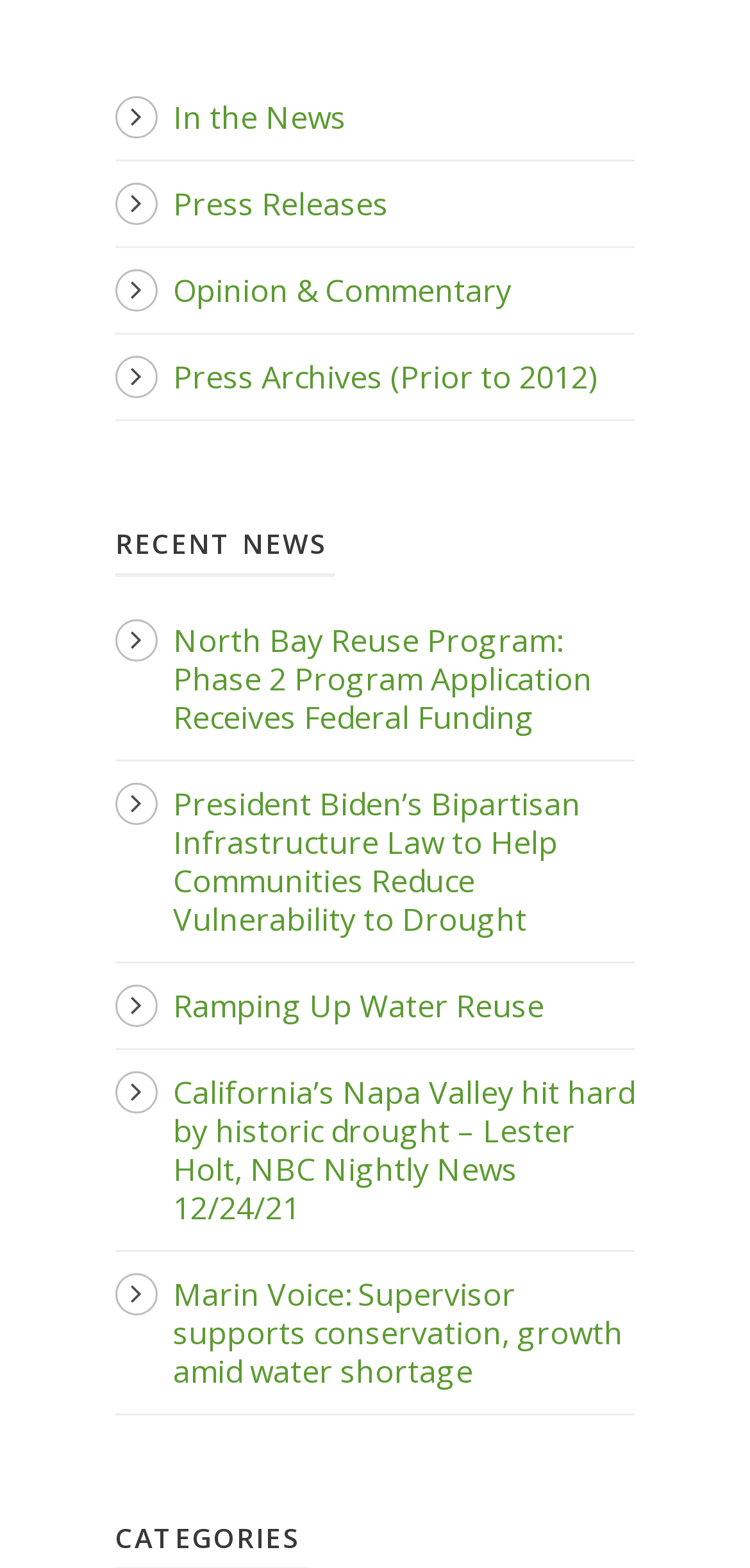Use a single word or phrase to answer the question:
Is there a news article about drought in Napa Valley?

Yes